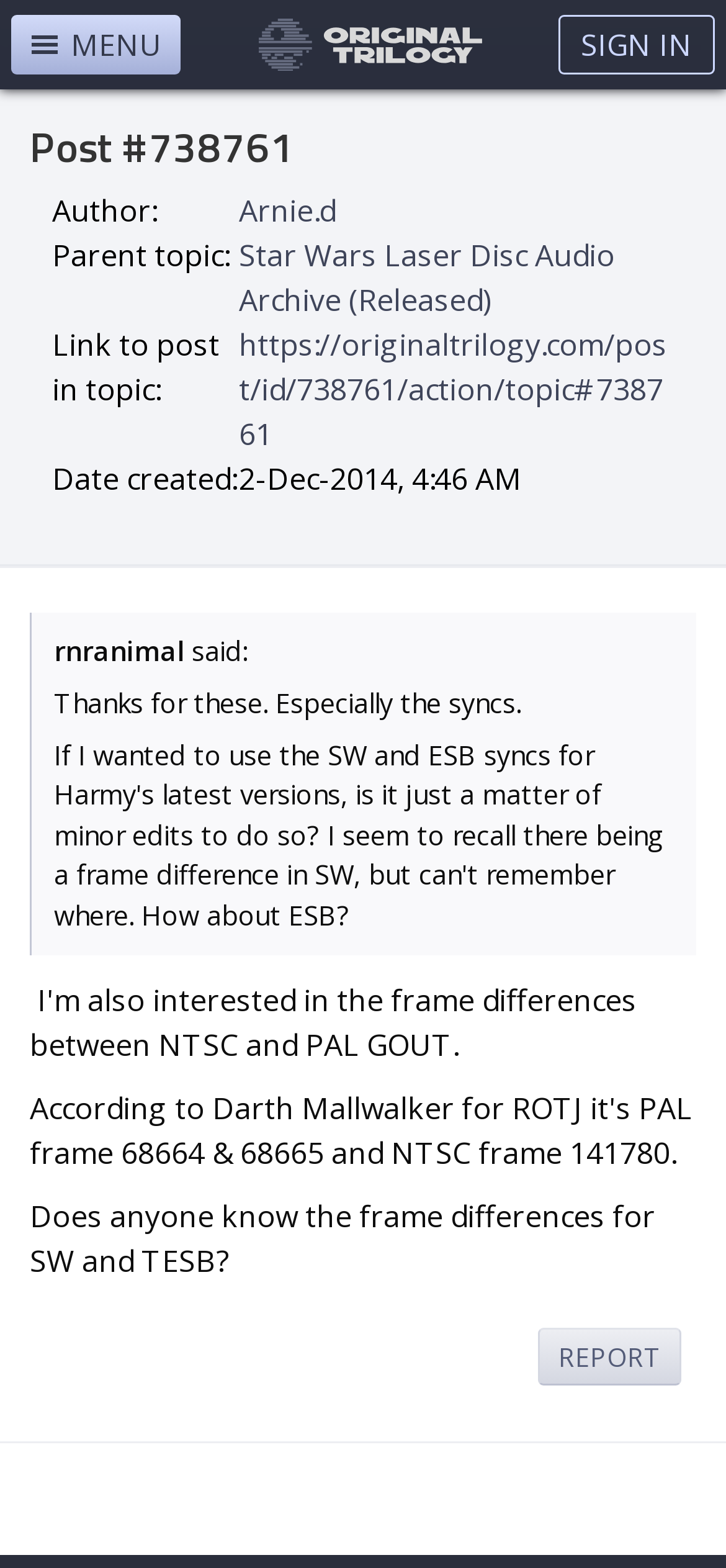Predict the bounding box for the UI component with the following description: "Sign In".

[0.769, 0.01, 0.985, 0.048]